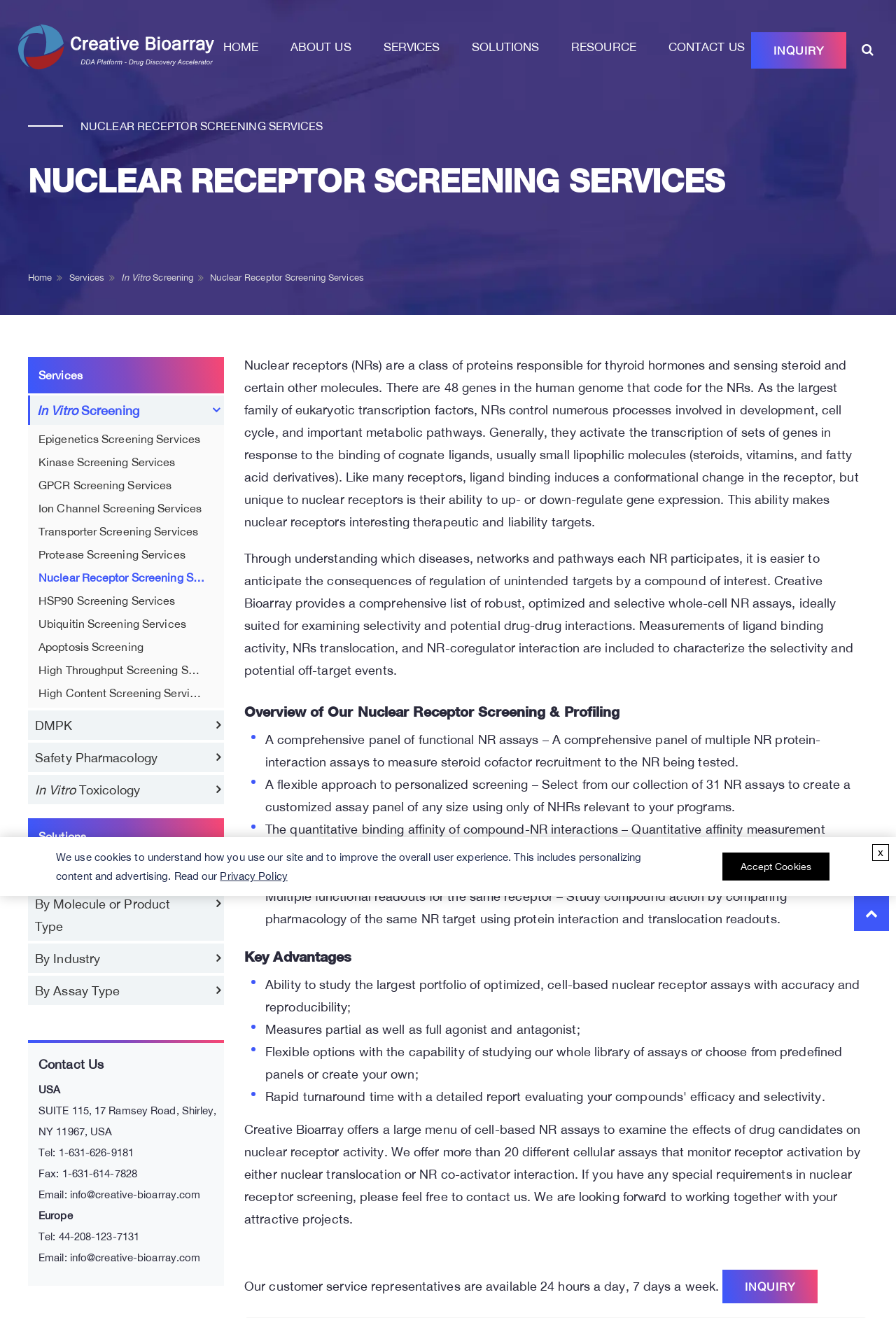Determine which piece of text is the heading of the webpage and provide it.

NUCLEAR RECEPTOR SCREENING SERVICES